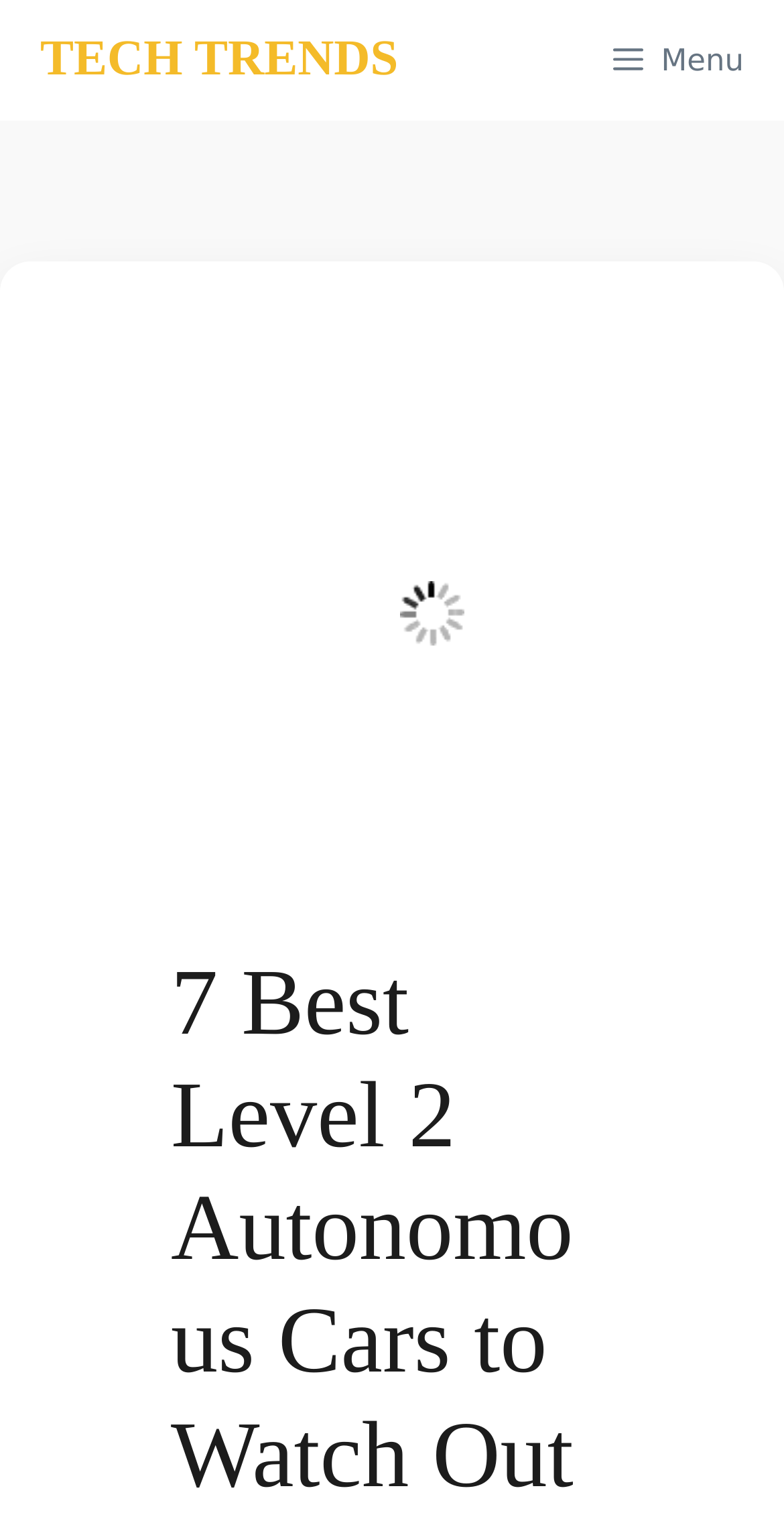Extract the bounding box coordinates for the HTML element that matches this description: "Tech Trends". The coordinates should be four float numbers between 0 and 1, i.e., [left, top, right, bottom].

[0.051, 0.0, 0.508, 0.08]